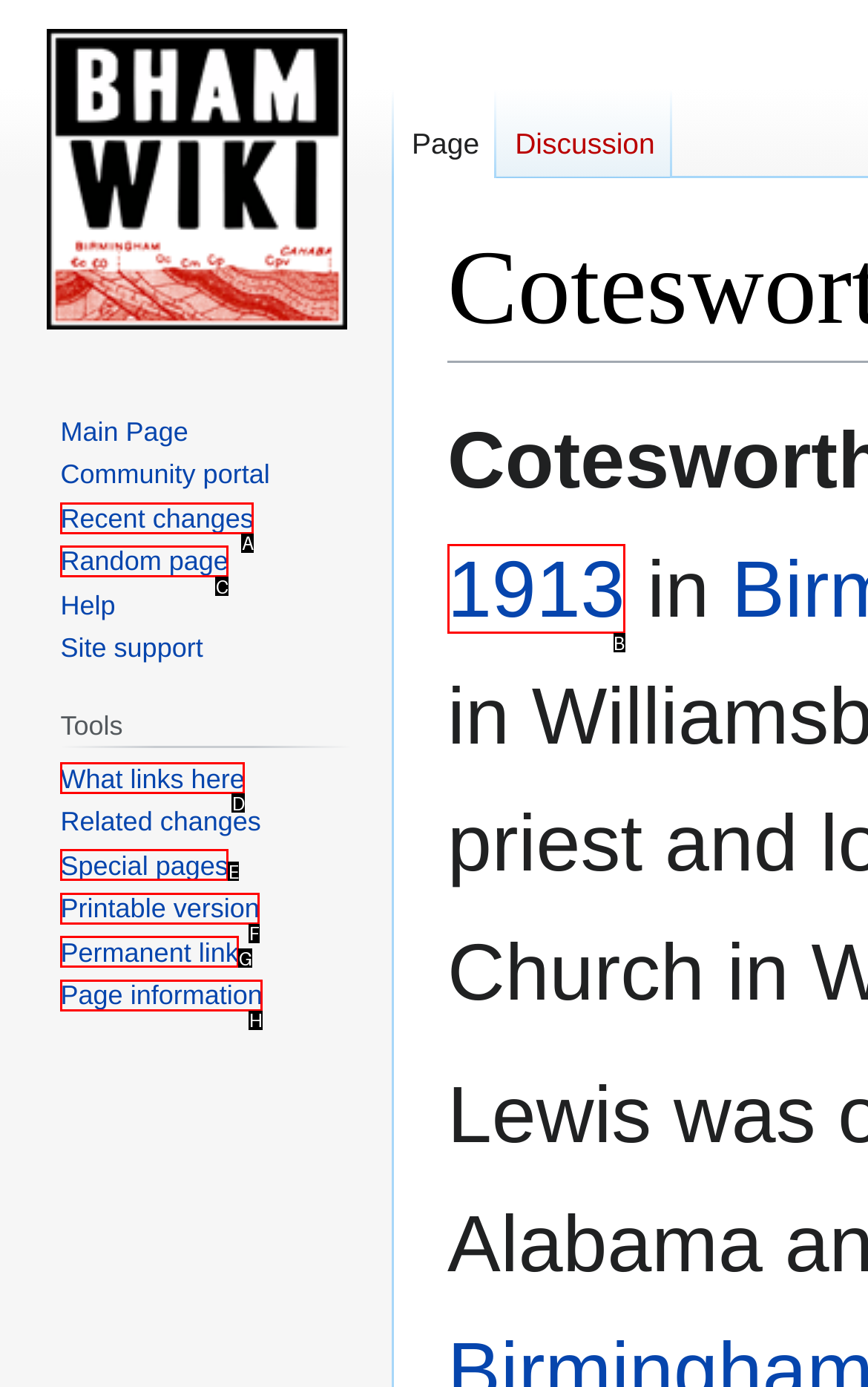From the description: Random page, select the HTML element that fits best. Reply with the letter of the appropriate option.

C